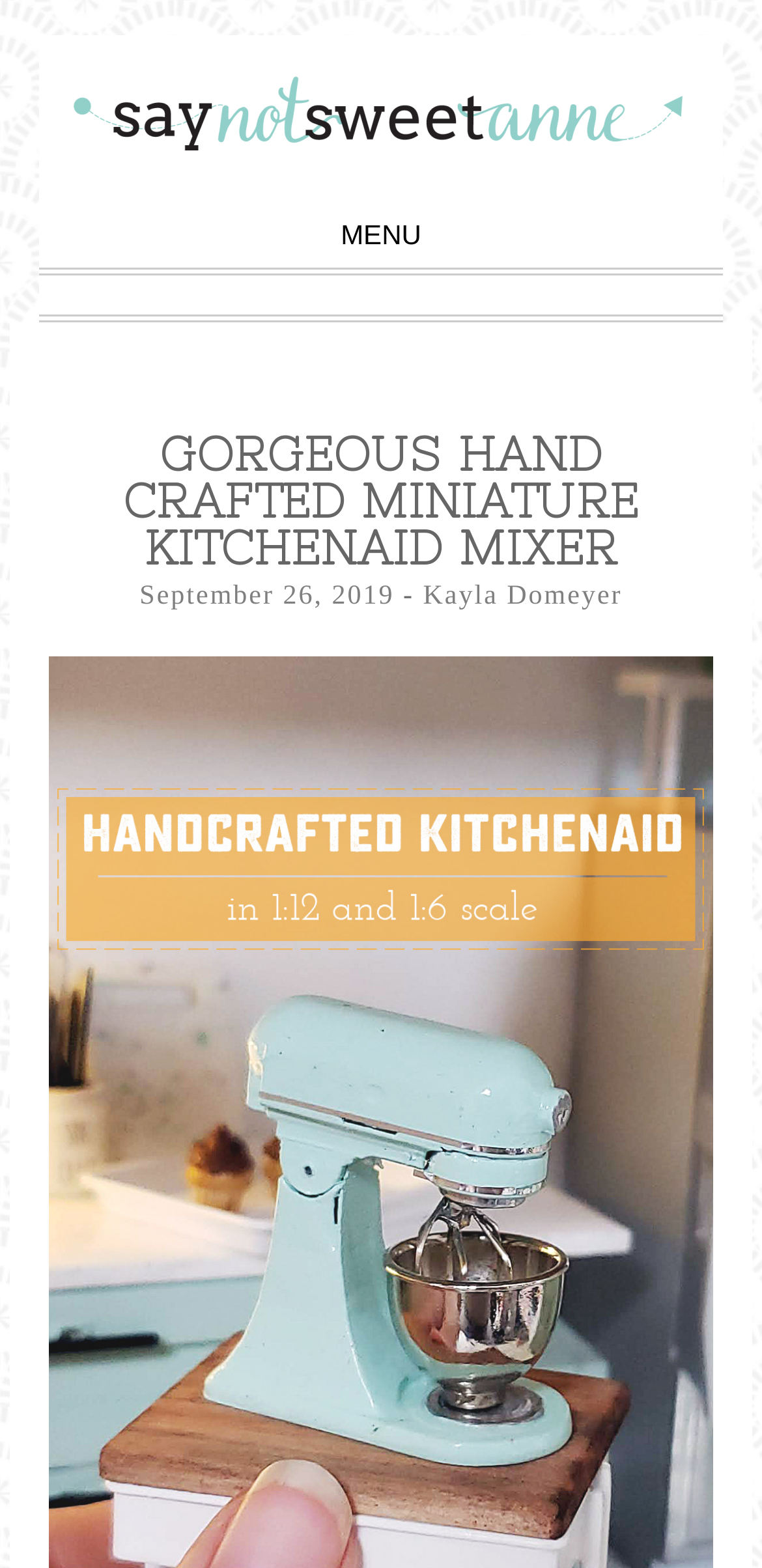What is the theme of the blog?
Examine the screenshot and reply with a single word or phrase.

Miniatures, crafts, printables, templates, tools, tutorials